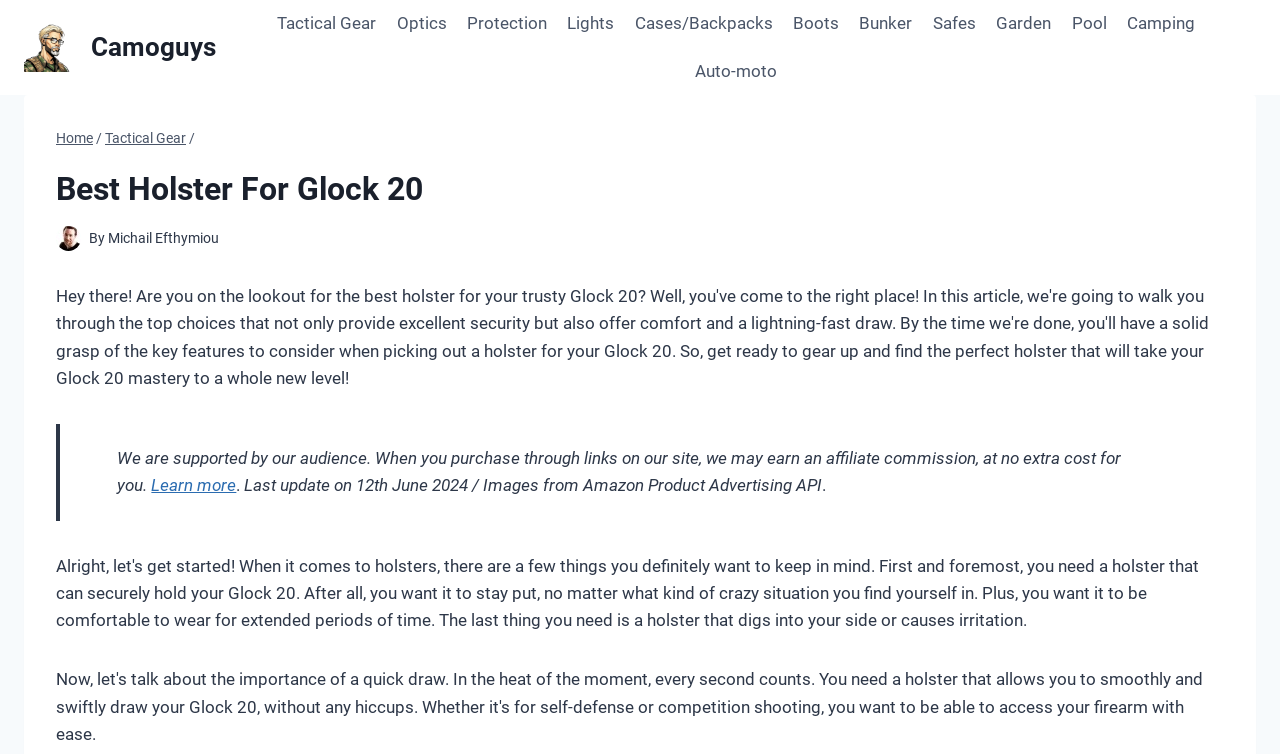What is the purpose of the affiliate commission notice?
Please answer using one word or phrase, based on the screenshot.

Disclosure